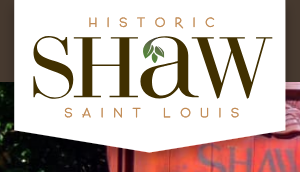What does the green leaf motif symbolize?
Please answer the question with a single word or phrase, referencing the image.

Lush greenery and community spirit